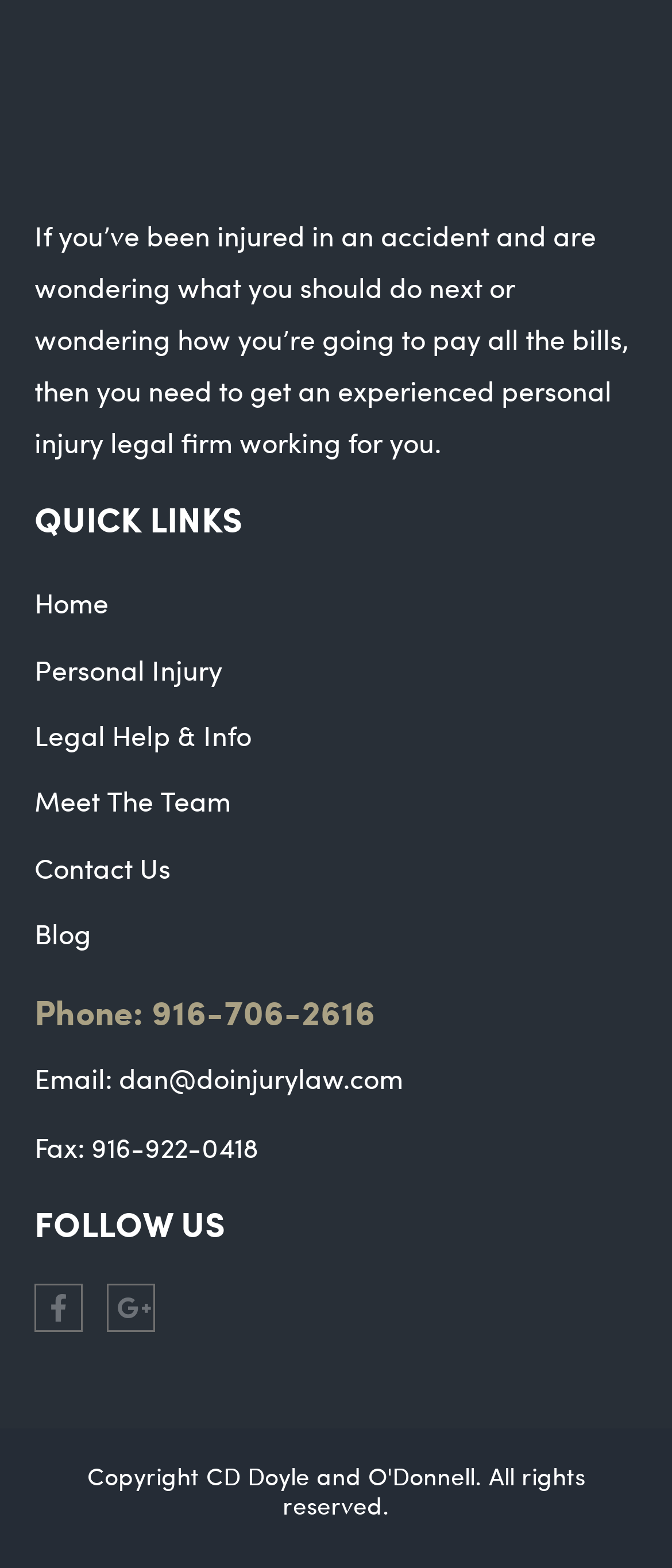Determine the coordinates of the bounding box that should be clicked to complete the instruction: "Call 916-706-2616". The coordinates should be represented by four float numbers between 0 and 1: [left, top, right, bottom].

[0.226, 0.629, 0.559, 0.66]